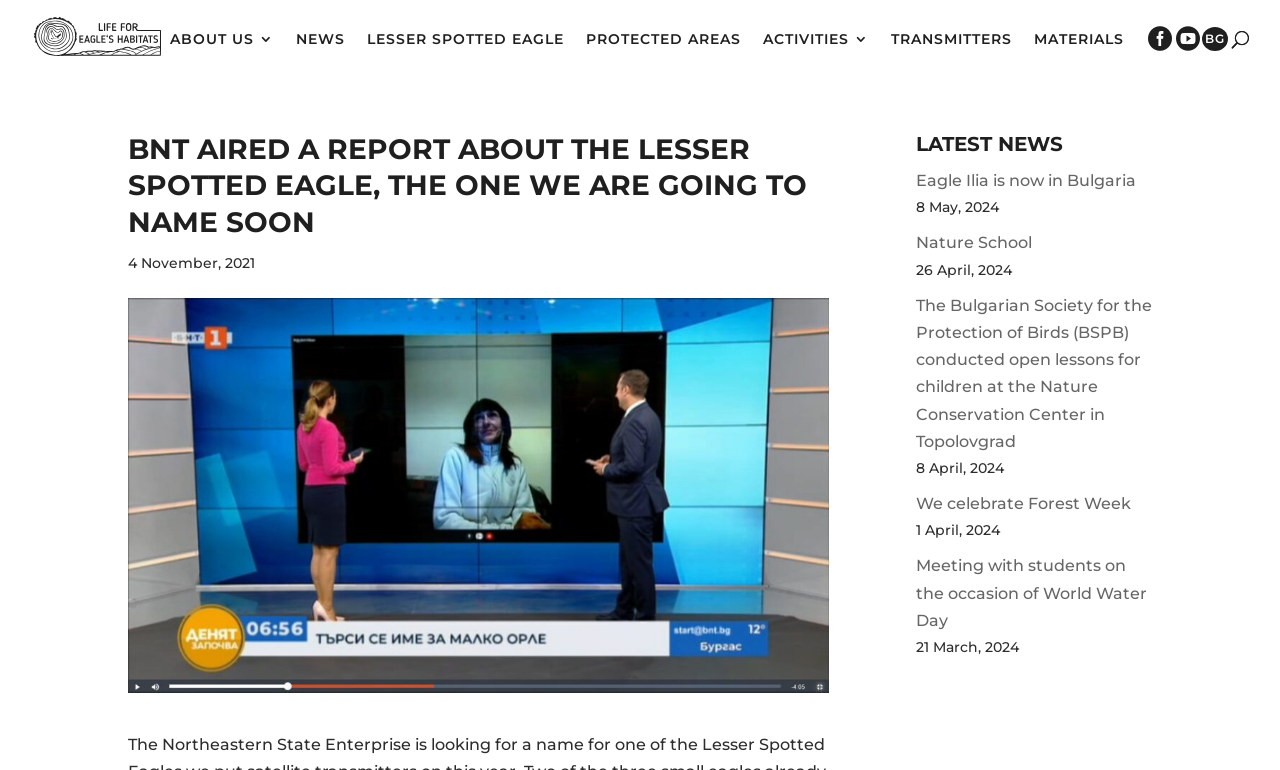Reply to the question with a single word or phrase:
How many links are there under the 'LATEST NEWS' heading?

6